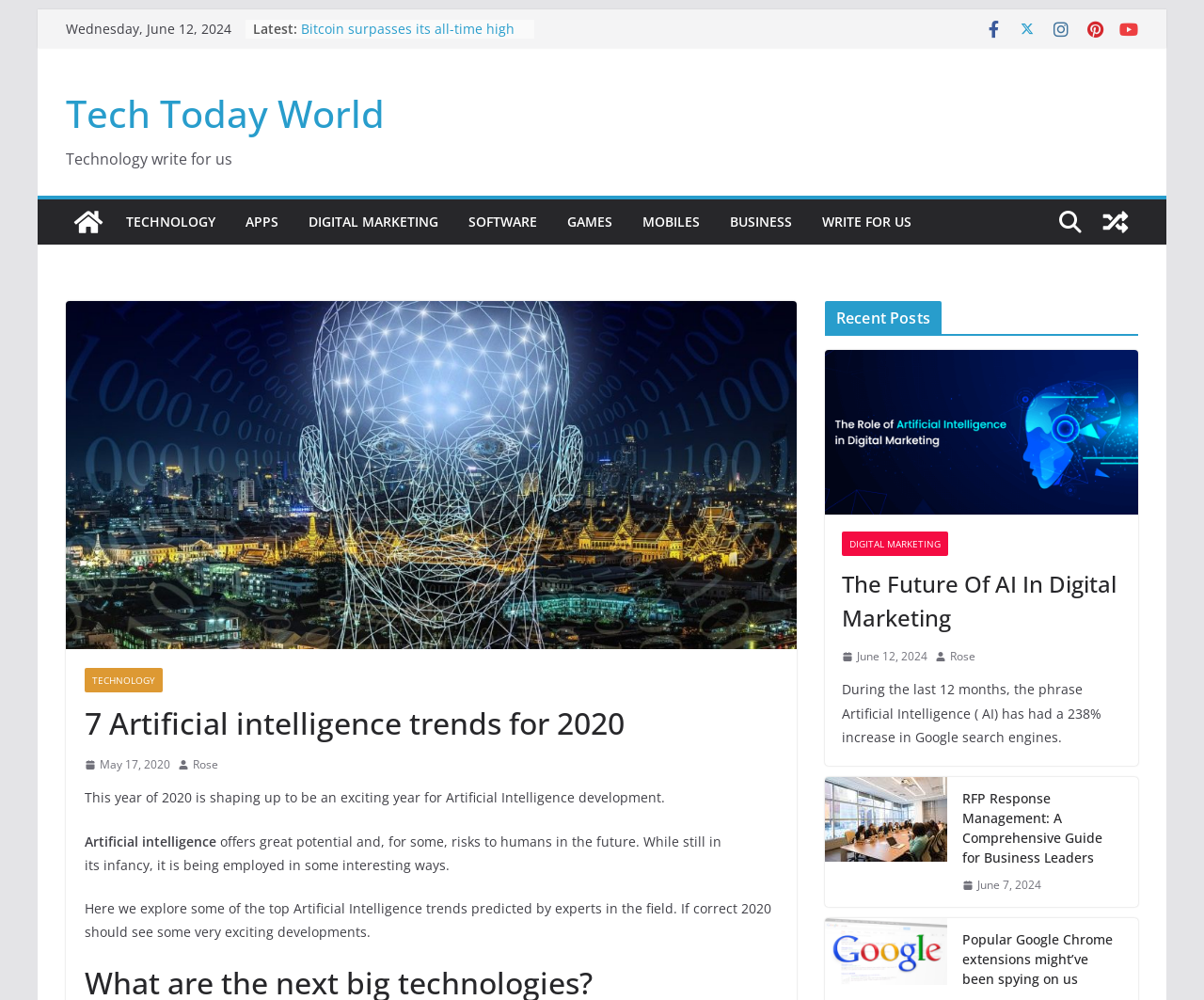Identify the bounding box coordinates of the section that should be clicked to achieve the task described: "Click on the link to view a random post".

[0.908, 0.199, 0.945, 0.245]